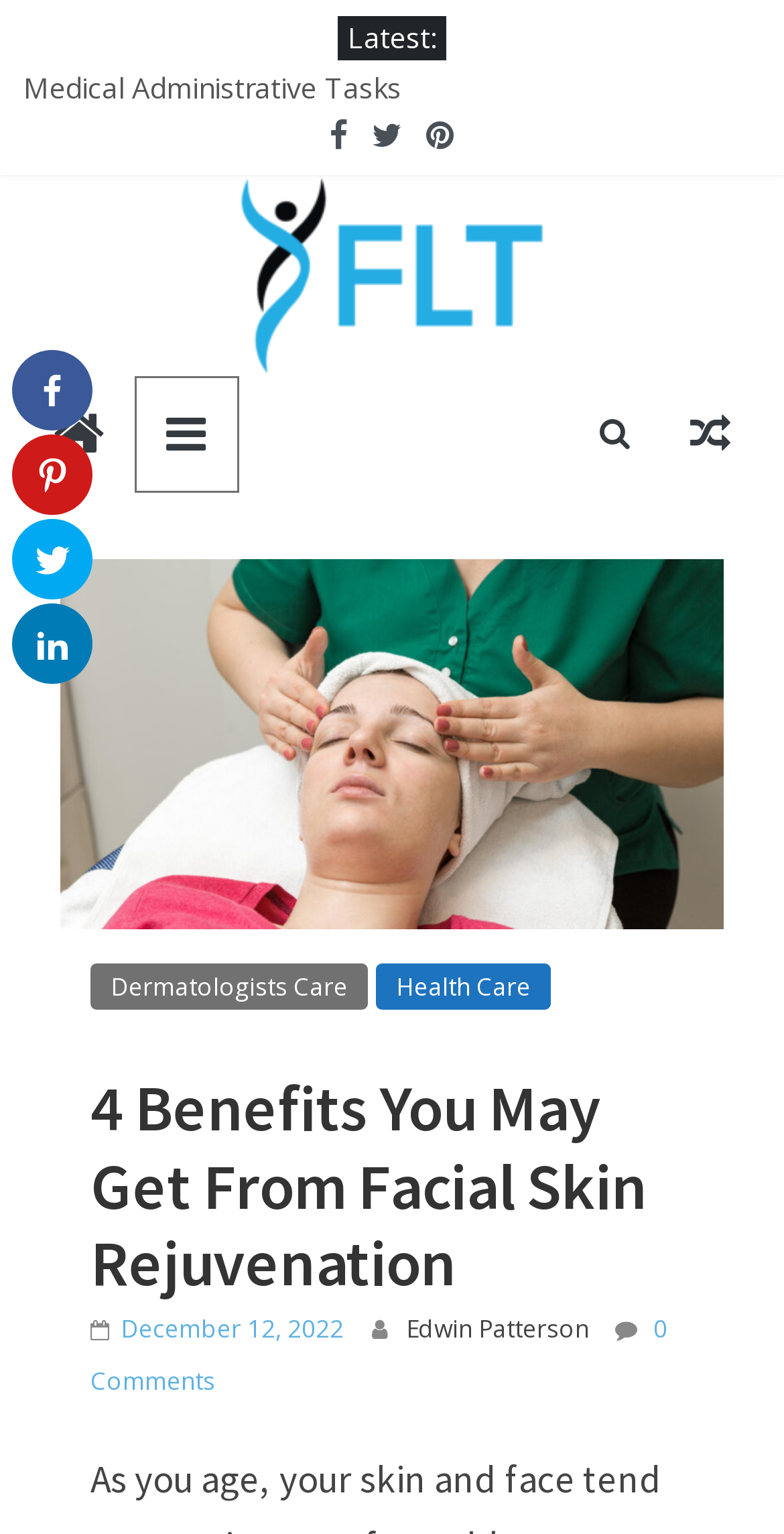How many social media links are there?
Kindly answer the question with as much detail as you can.

I counted the social media links, which are '', '', and ''. These are usually found at the top or bottom of the webpage.